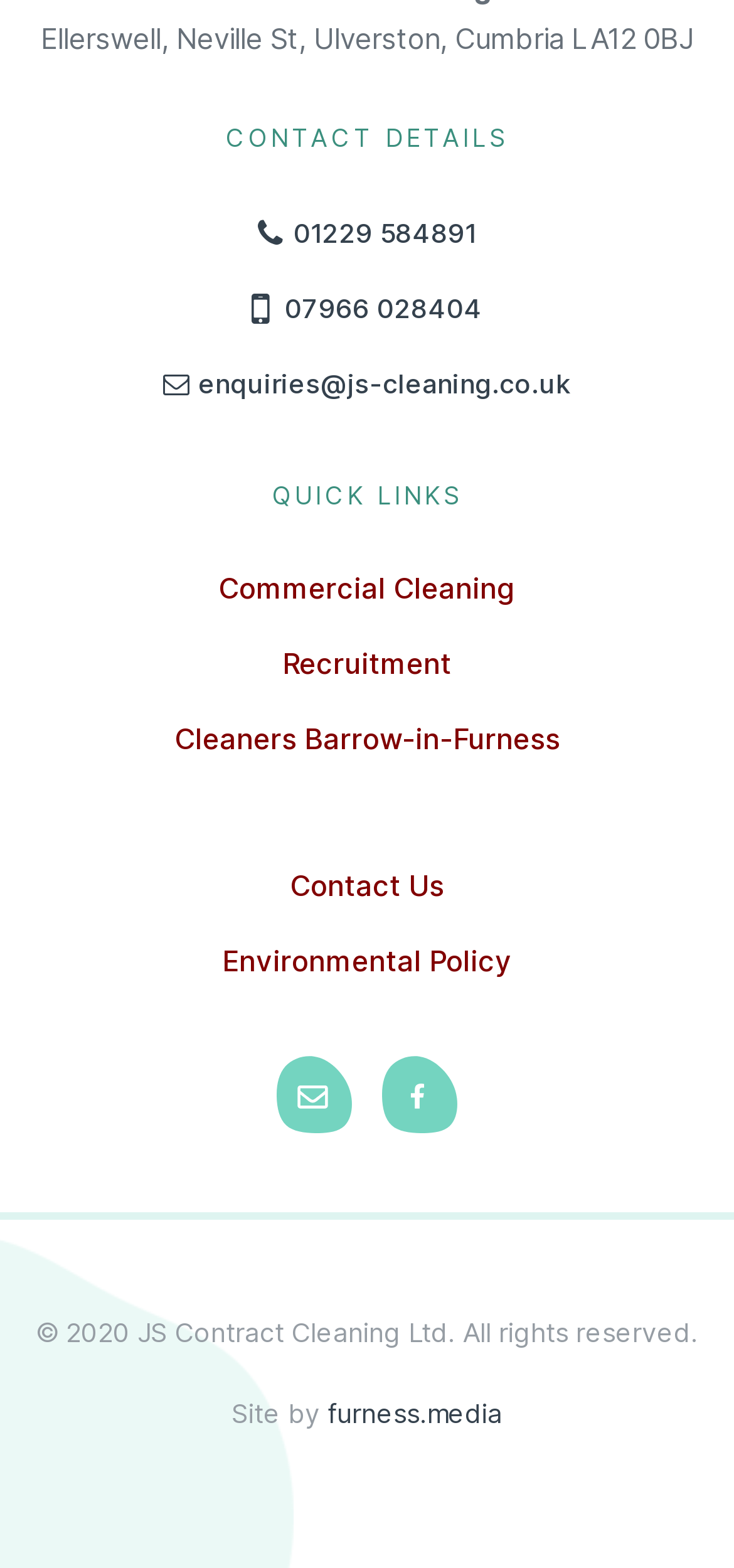Please specify the bounding box coordinates of the clickable region to carry out the following instruction: "Visit Commercial Cleaning page". The coordinates should be four float numbers between 0 and 1, in the format [left, top, right, bottom].

[0.046, 0.352, 0.954, 0.4]